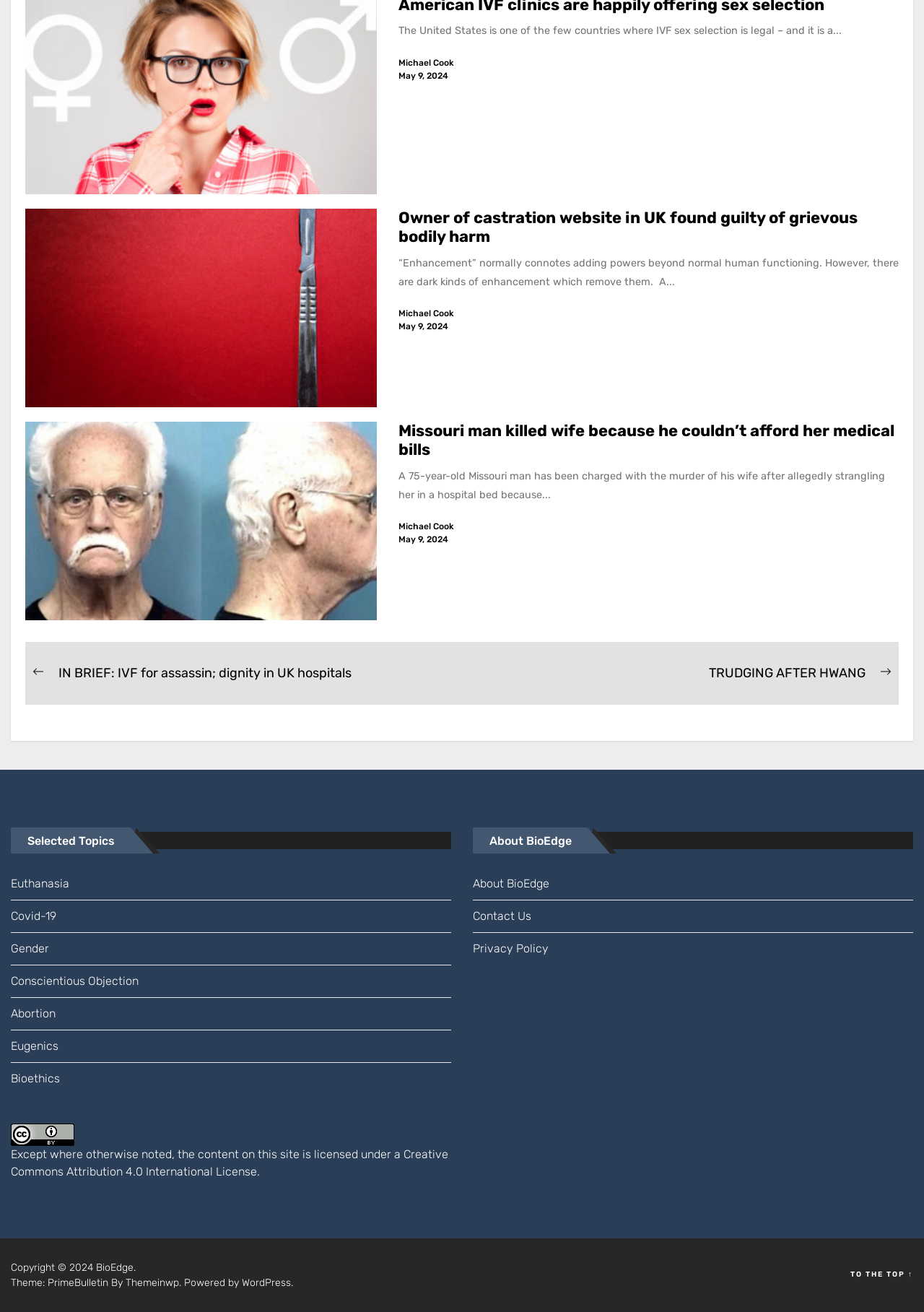Locate the bounding box of the UI element described by: "Next post:TRUDGING AFTER HWANG" in the given webpage screenshot.

[0.767, 0.506, 0.965, 0.521]